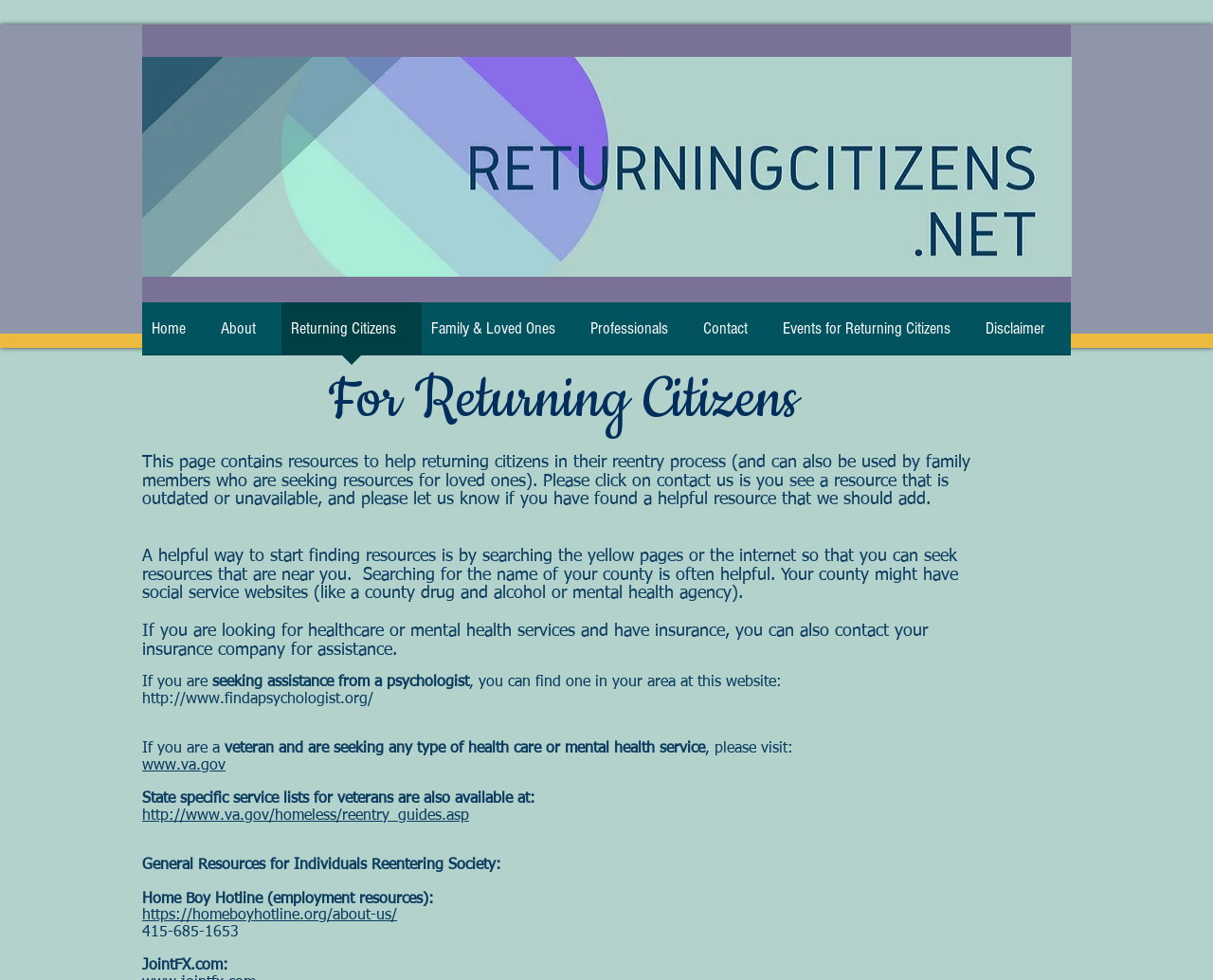Provide the bounding box coordinates, formatted as (top-left x, top-left y, bottom-right x, bottom-right y), with all values being floating point numbers between 0 and 1. Identify the bounding box of the UI element that matches the description: Contact

[0.572, 0.309, 0.638, 0.374]